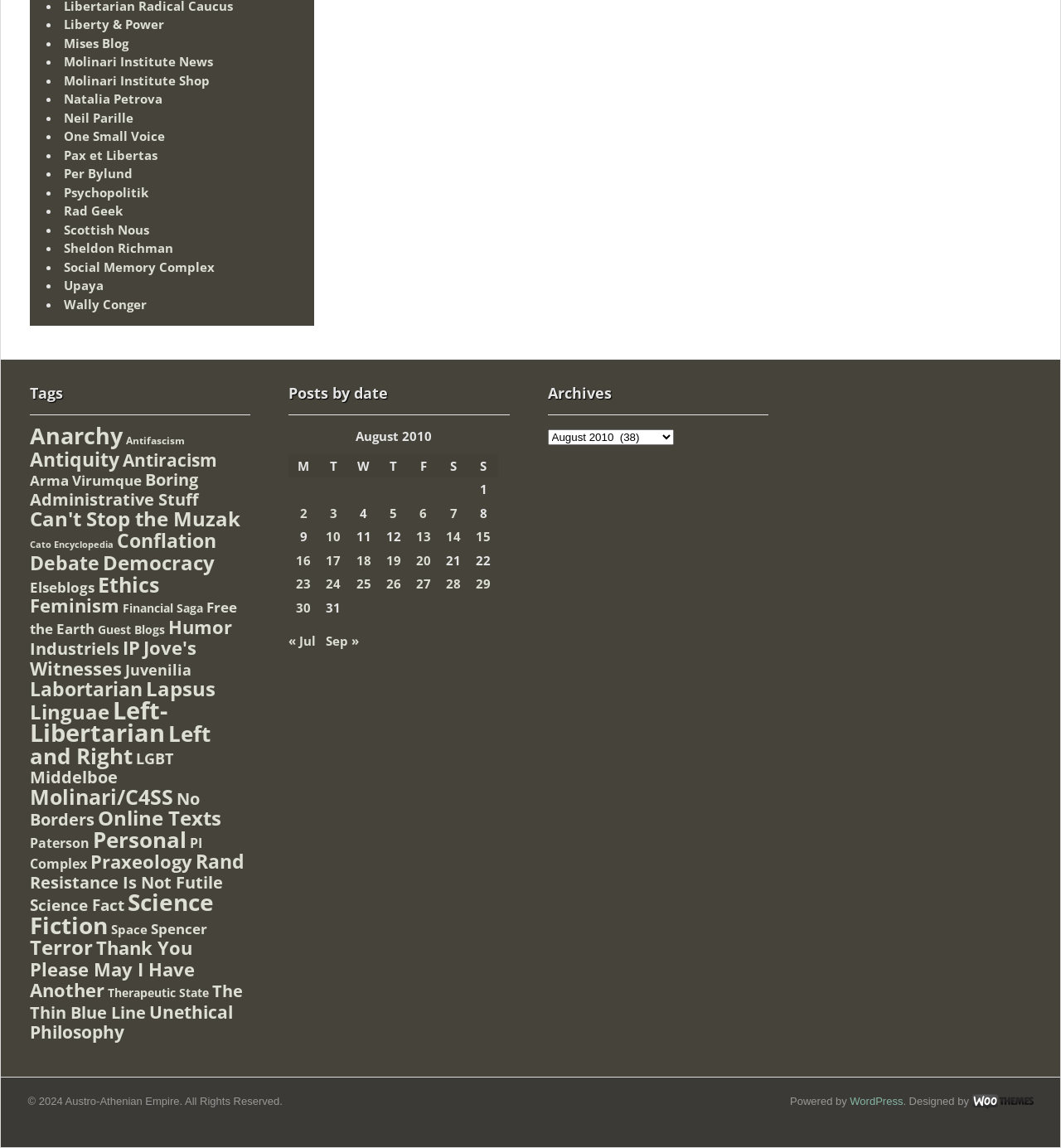Answer the question briefly using a single word or phrase: 
How many tags are listed?

Many